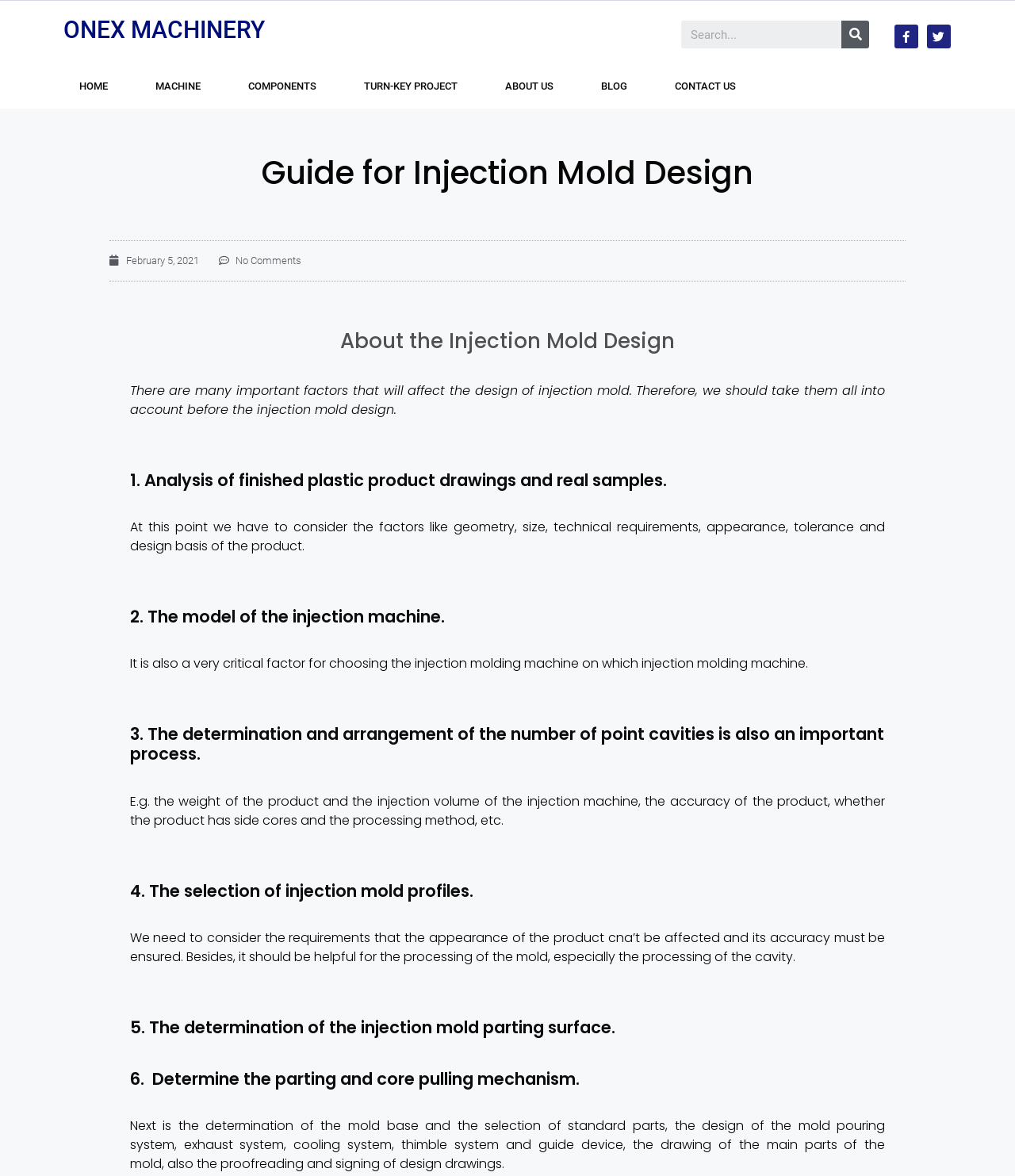What is the importance of considering the model of the injection machine?
Analyze the screenshot and provide a detailed answer to the question.

The webpage mentions that the model of the injection machine is a critical factor in the injection mold design process. This is because the injection molding machine's capabilities and limitations need to be taken into account when designing the mold.